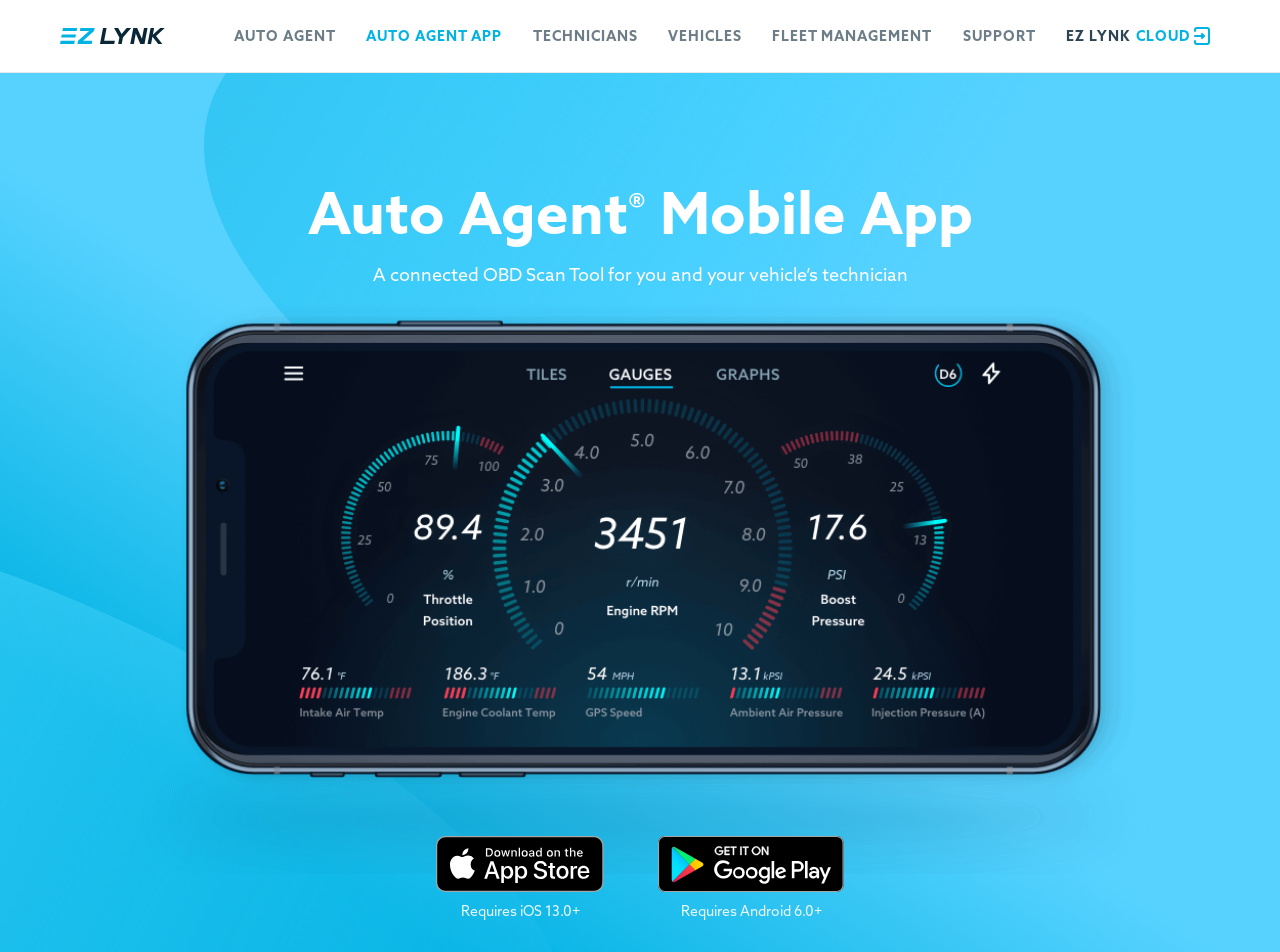Identify the bounding box coordinates of the part that should be clicked to carry out this instruction: "Click VEHICLES".

[0.522, 0.025, 0.58, 0.05]